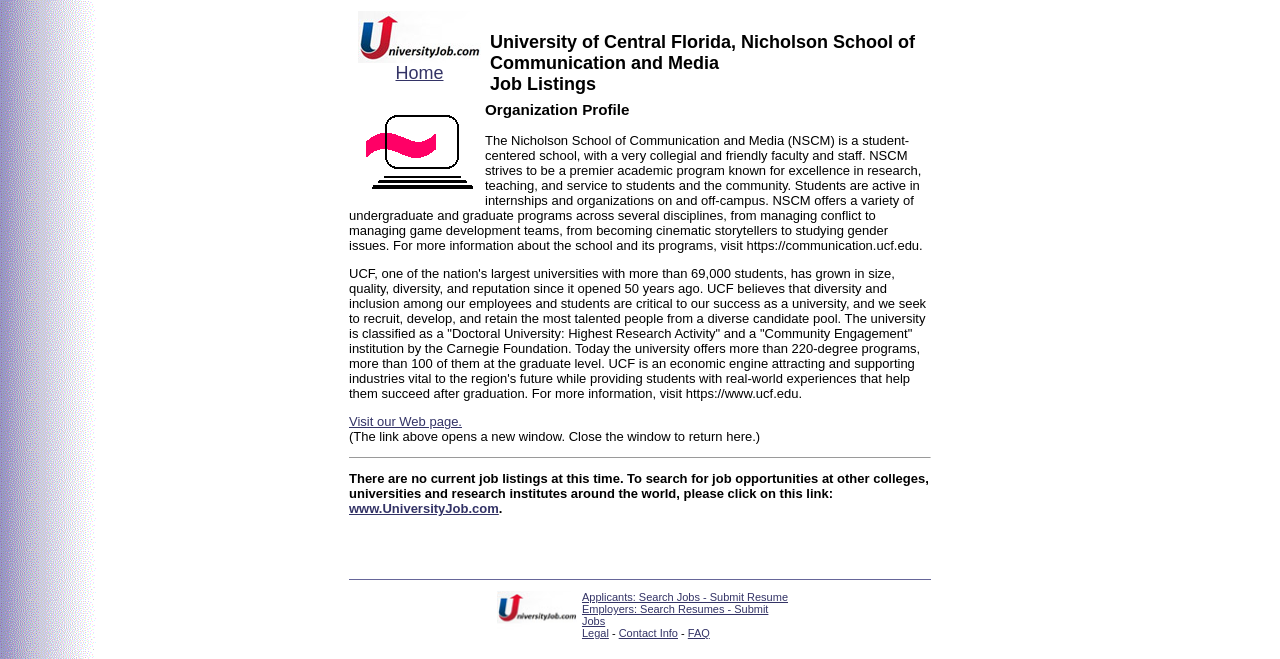Identify the bounding box coordinates necessary to click and complete the given instruction: "view GitHub profile".

None